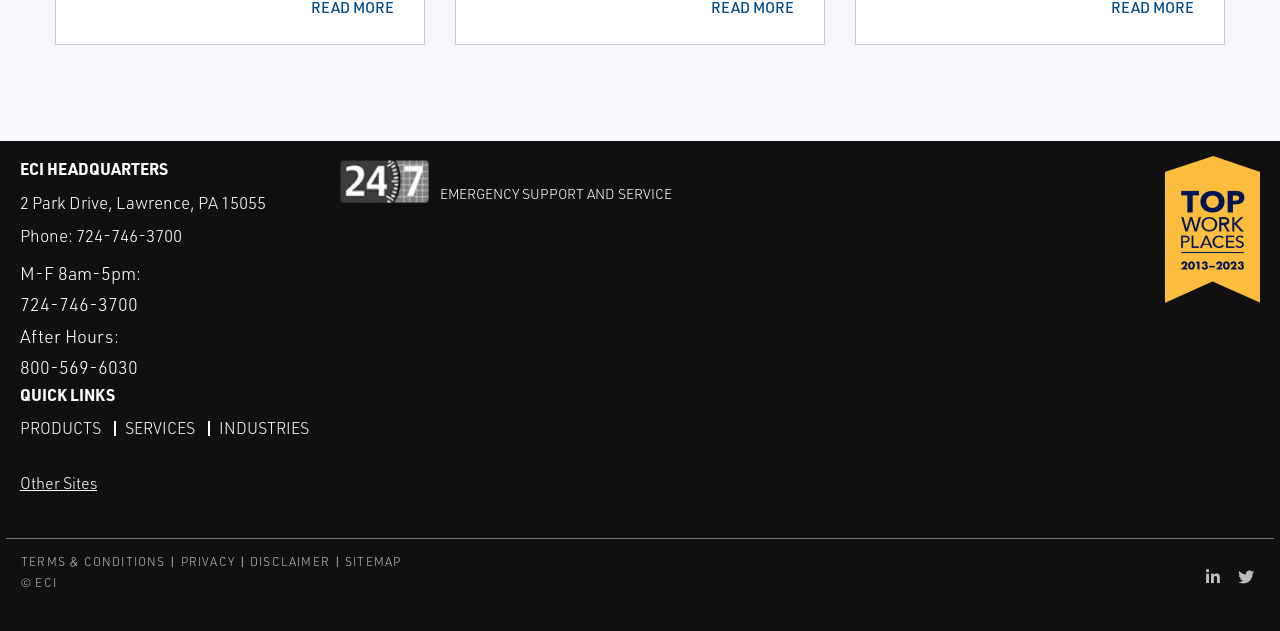Determine the bounding box coordinates of the clickable region to follow the instruction: "Read the recent post about CSI ETABS 23.3 Software Crack".

None